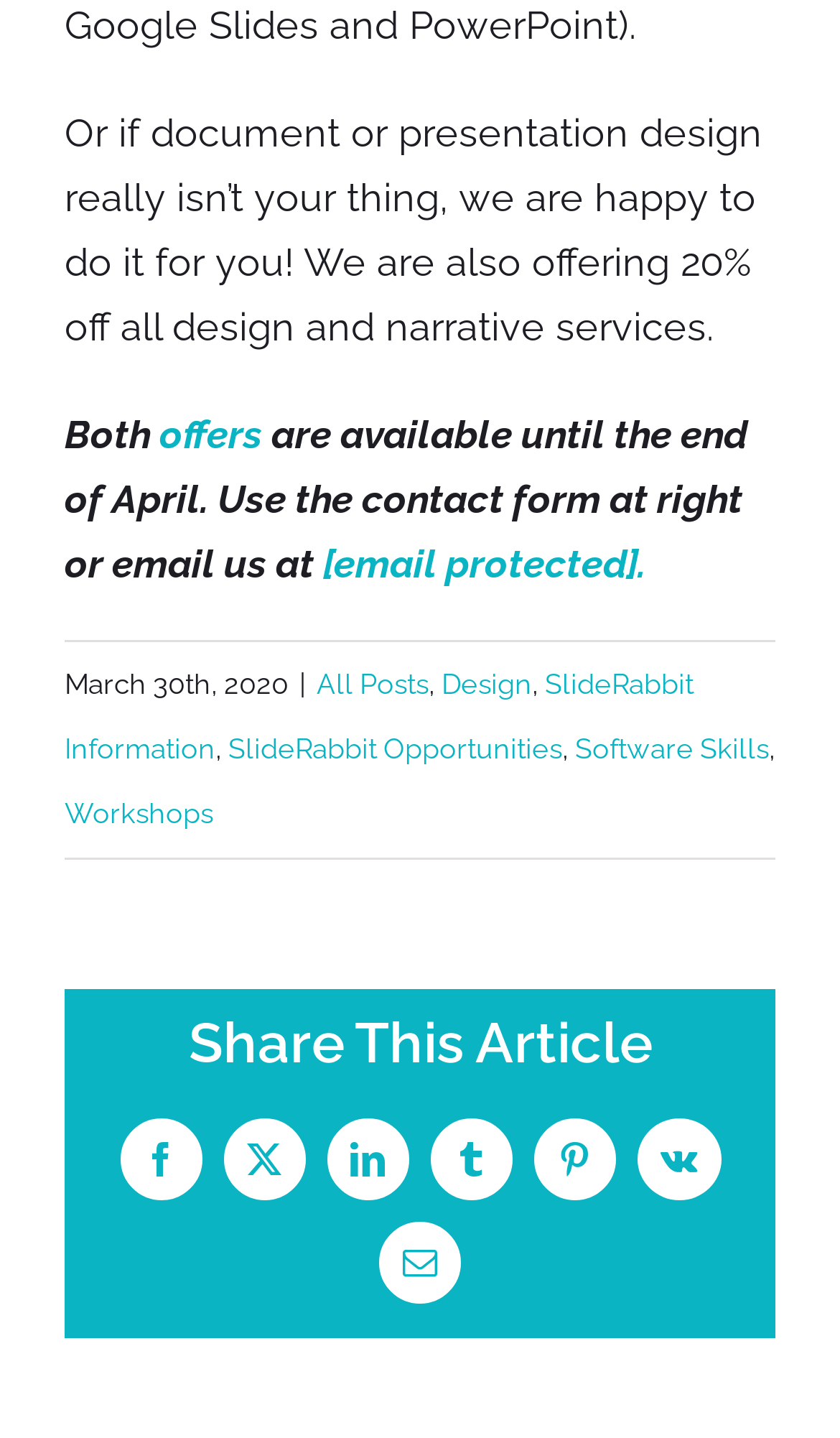Given the element description SlideRabbit Opportunities, predict the bounding box coordinates for the UI element in the webpage screenshot. The format should be (top-left x, top-left y, bottom-right x, bottom-right y), and the values should be between 0 and 1.

[0.272, 0.509, 0.669, 0.531]